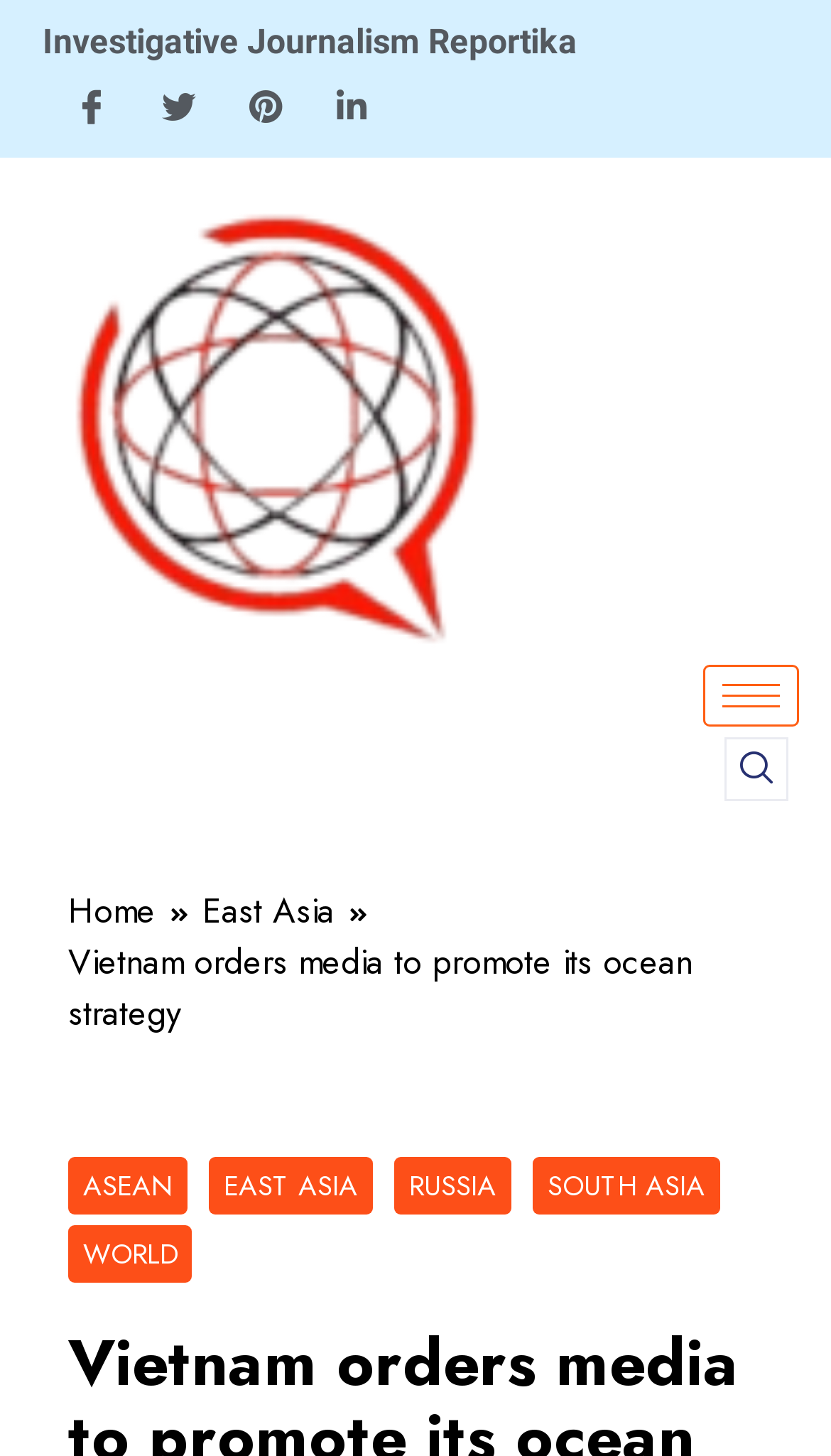Give the bounding box coordinates for the element described as: "parent_node: HOME aria-label="hamburger-icon"".

[0.846, 0.456, 0.962, 0.499]